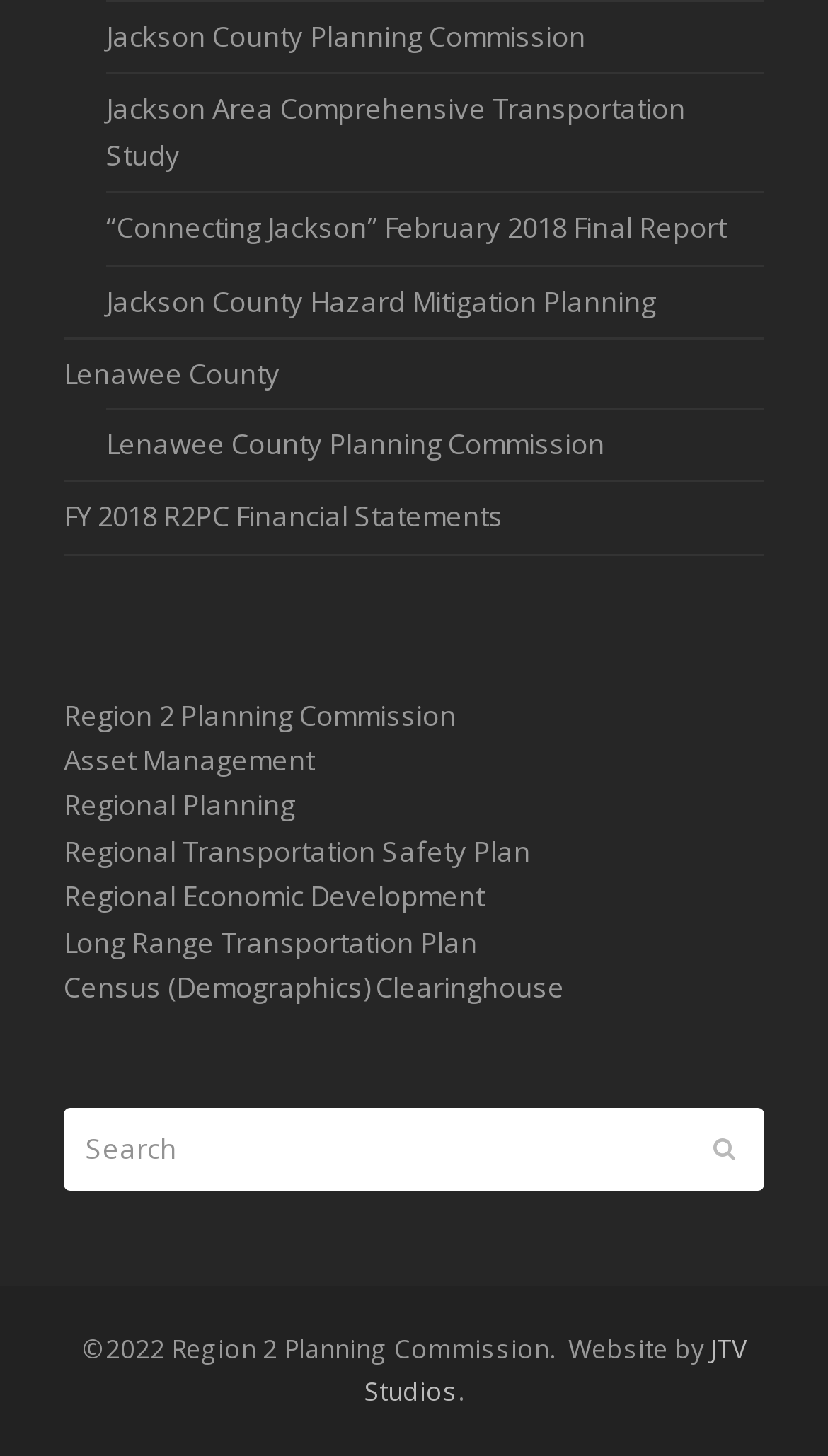What is the purpose of the search box?
Based on the visual details in the image, please answer the question thoroughly.

I inferred the purpose of the search box by its label 'Search' and its location on the webpage, which suggests that it is used to search for content within the website.